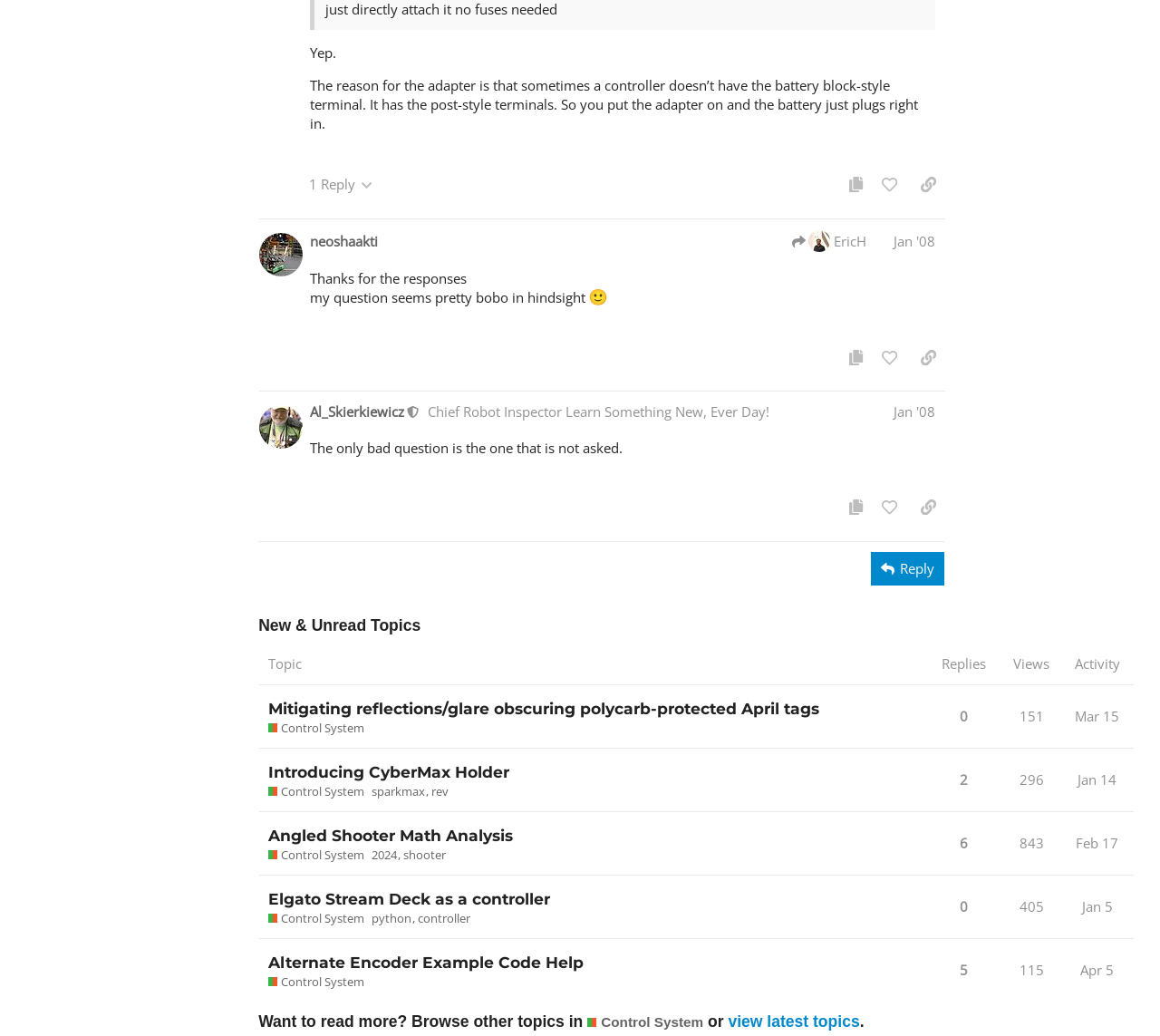Identify the bounding box coordinates of the clickable region necessary to fulfill the following instruction: "Copy a link to this post to clipboard". The bounding box coordinates should be four float numbers between 0 and 1, i.e., [left, top, right, bottom].

[0.786, 0.164, 0.815, 0.193]